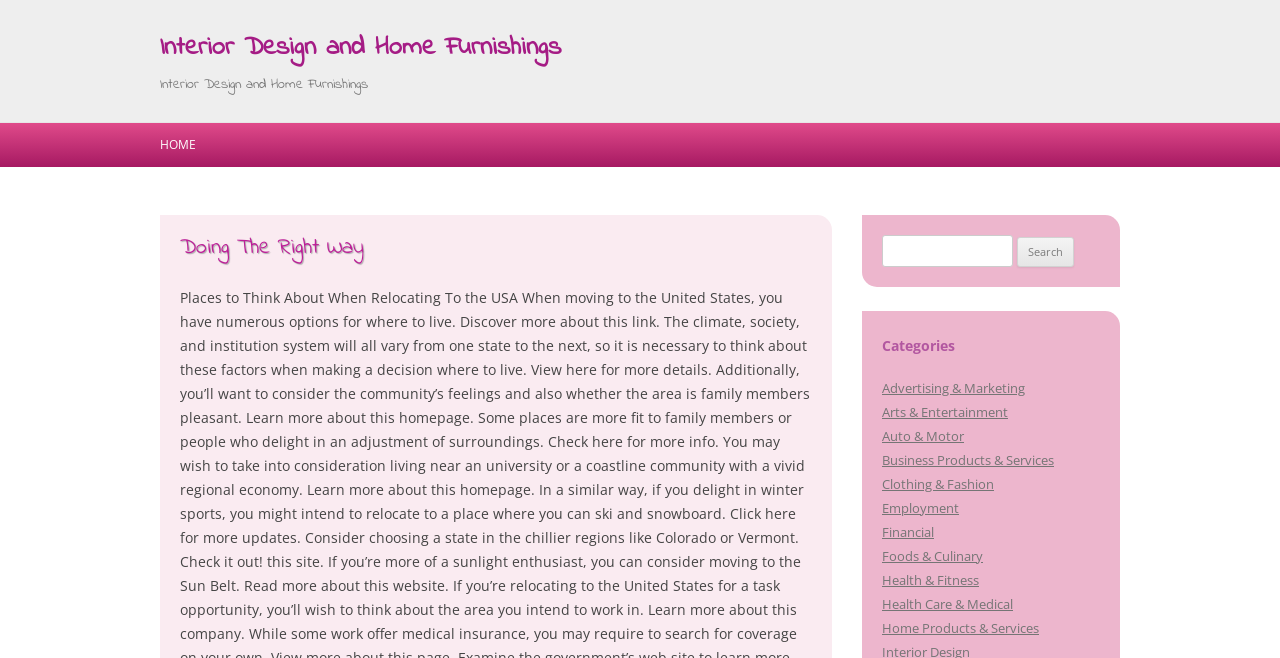Determine the bounding box coordinates of the element that should be clicked to execute the following command: "Explore Home Products & Services".

[0.689, 0.94, 0.812, 0.968]